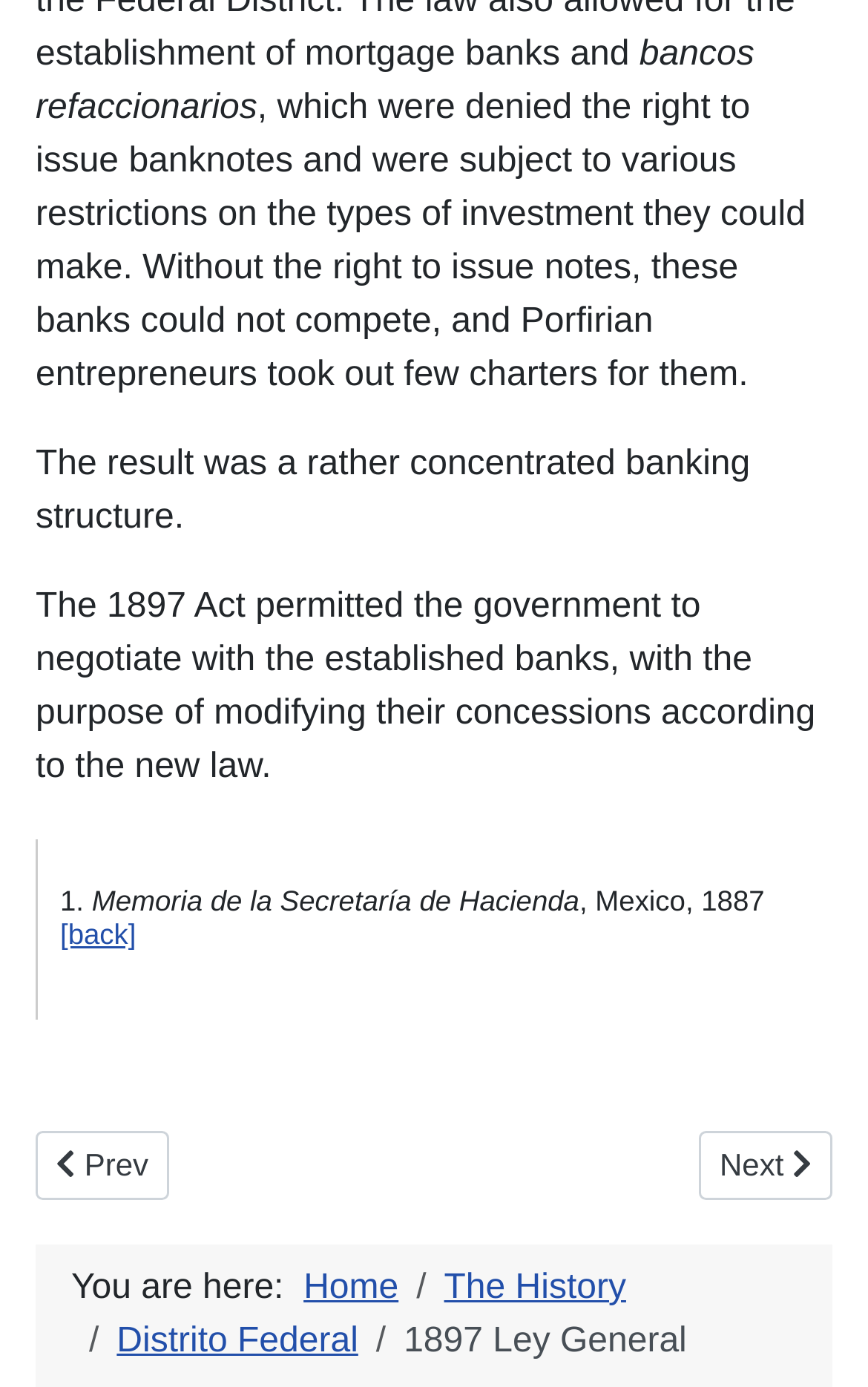Give a one-word or one-phrase response to the question: 
What is the topic of the article?

Bancos refaccionarios